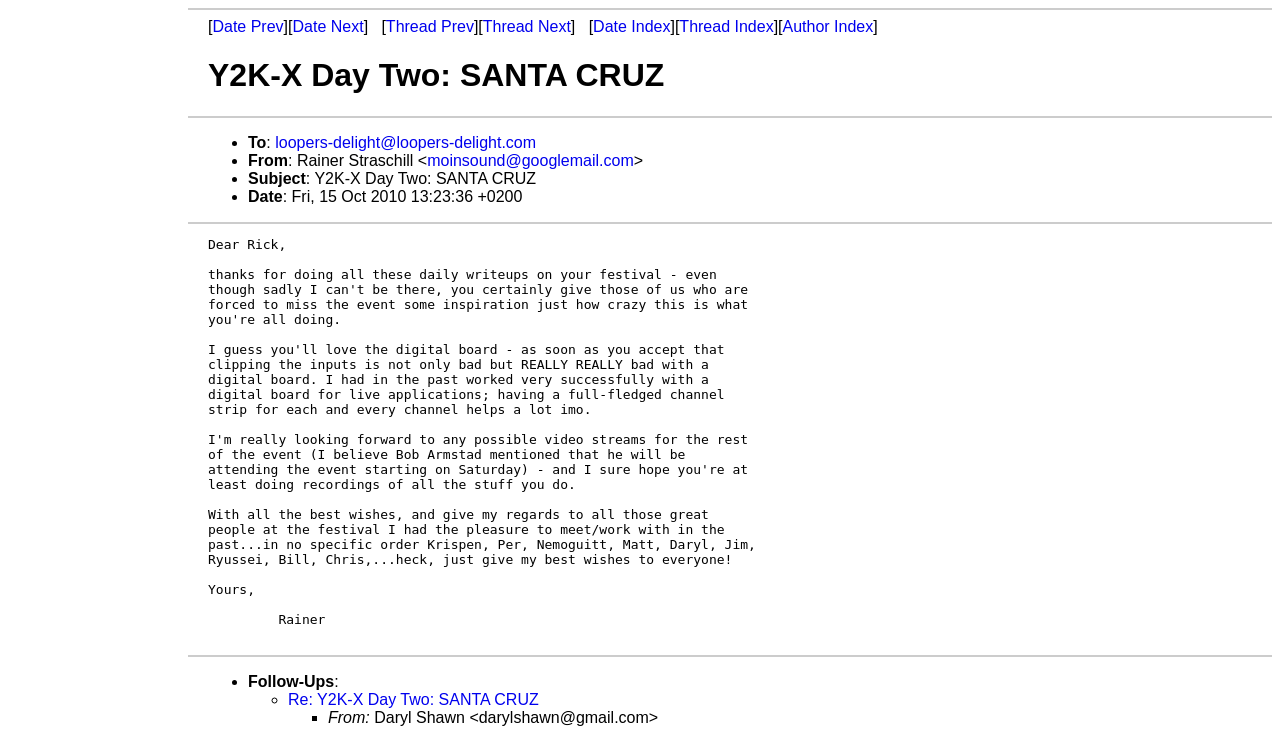Identify the bounding box coordinates of the part that should be clicked to carry out this instruction: "Go to WHO WE ARE page".

None